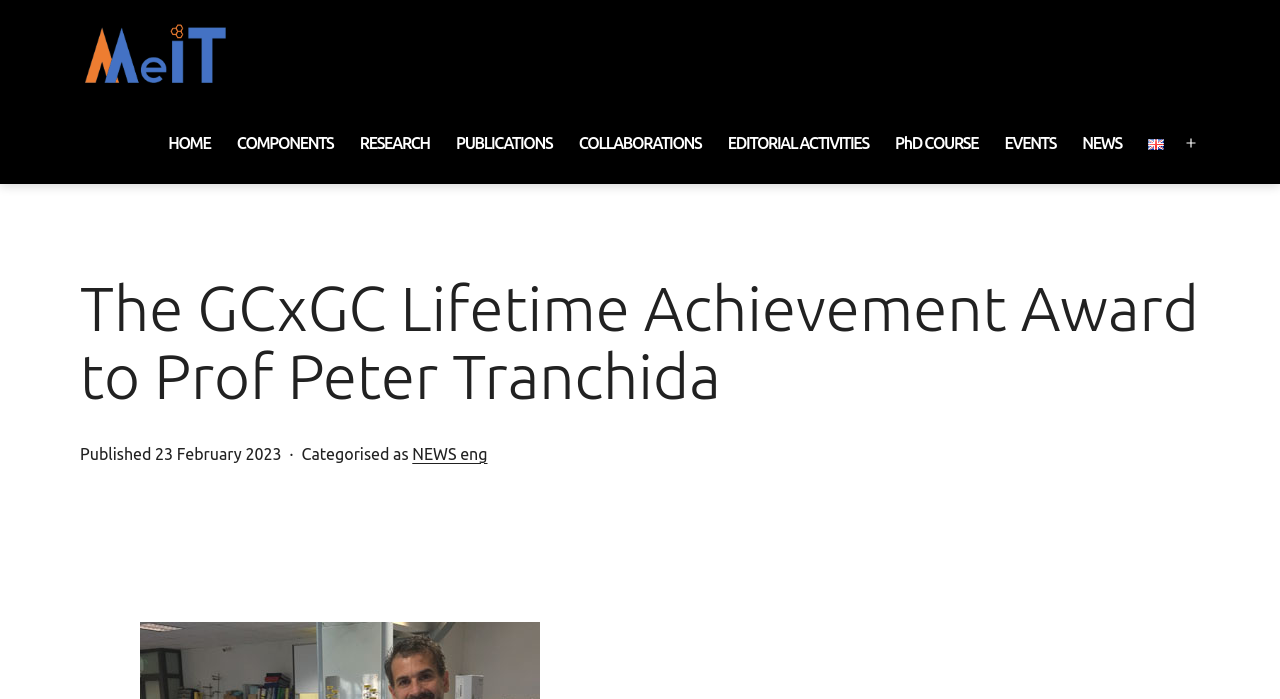Please provide a comprehensive answer to the question based on the screenshot: How many menu items are in the primary navigation menu?

I found the answer by counting the number of link elements in the navigation menu. There are 10 link elements, which correspond to the menu items 'HOME', 'COMPONENTS', 'RESEARCH', 'PUBLICATIONS', 'COLLABORATIONS', 'EDITORIAL ACTIVITIES', 'PhD COURSE', 'EVENTS', 'NEWS', and 'English'.